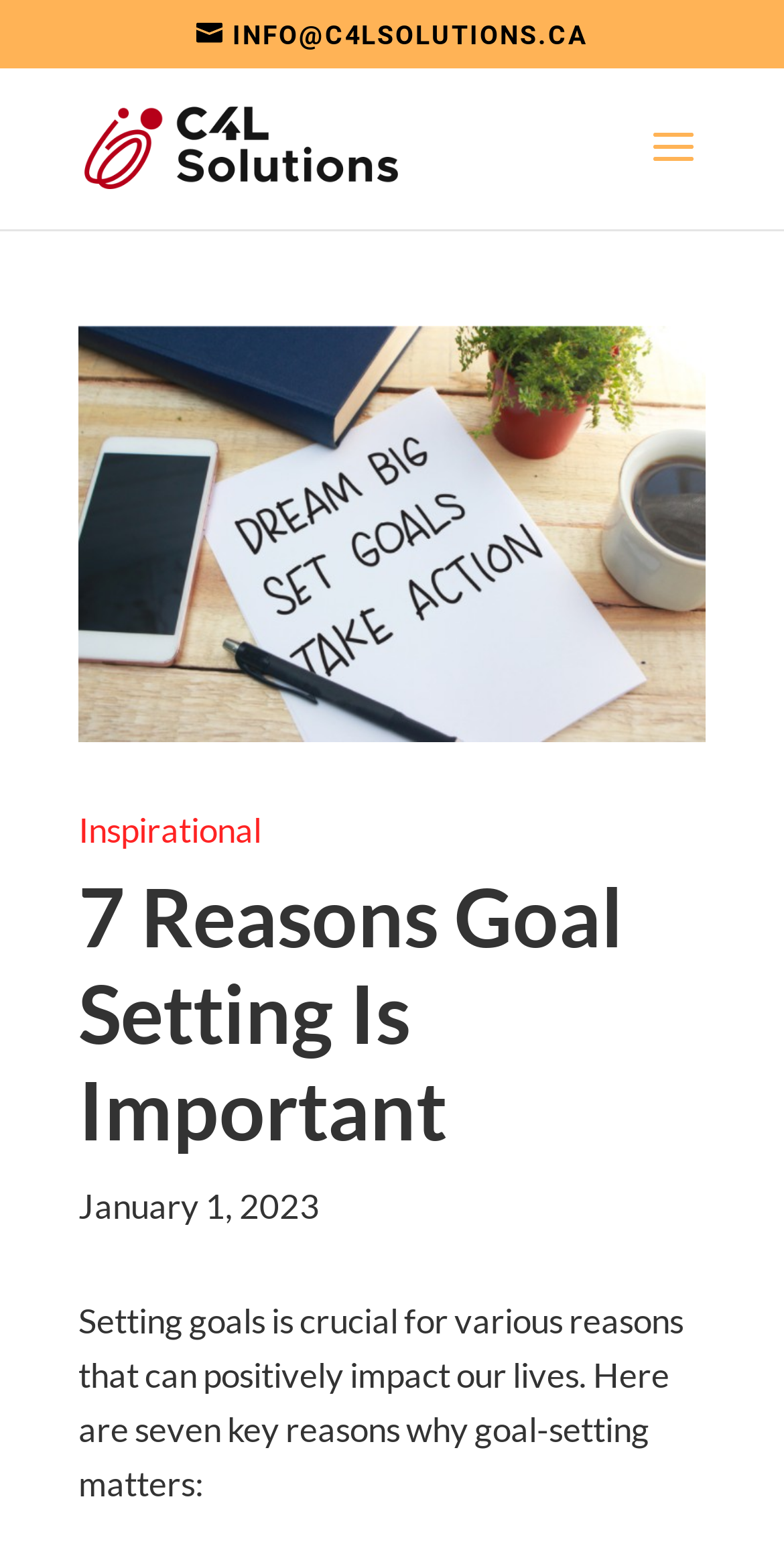Show the bounding box coordinates for the HTML element as described: "alt="C4L Solutions"".

[0.108, 0.079, 0.508, 0.106]